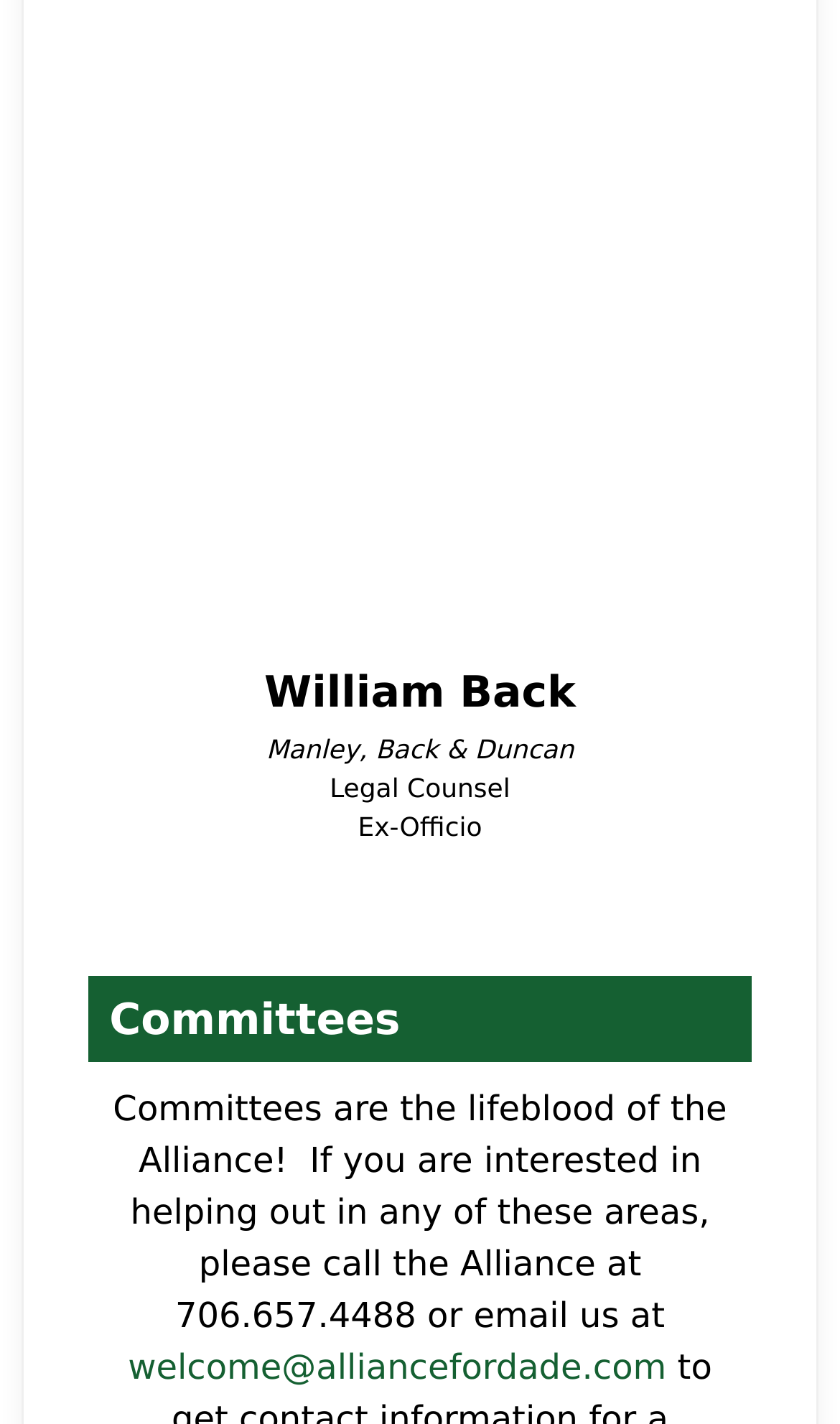Utilize the information from the image to answer the question in detail:
What is the phone number to contact the Alliance?

The webpage has a StaticText element with the text '706.657.4488', which appears to be the phone number to contact the Alliance based on its context and position on the webpage.